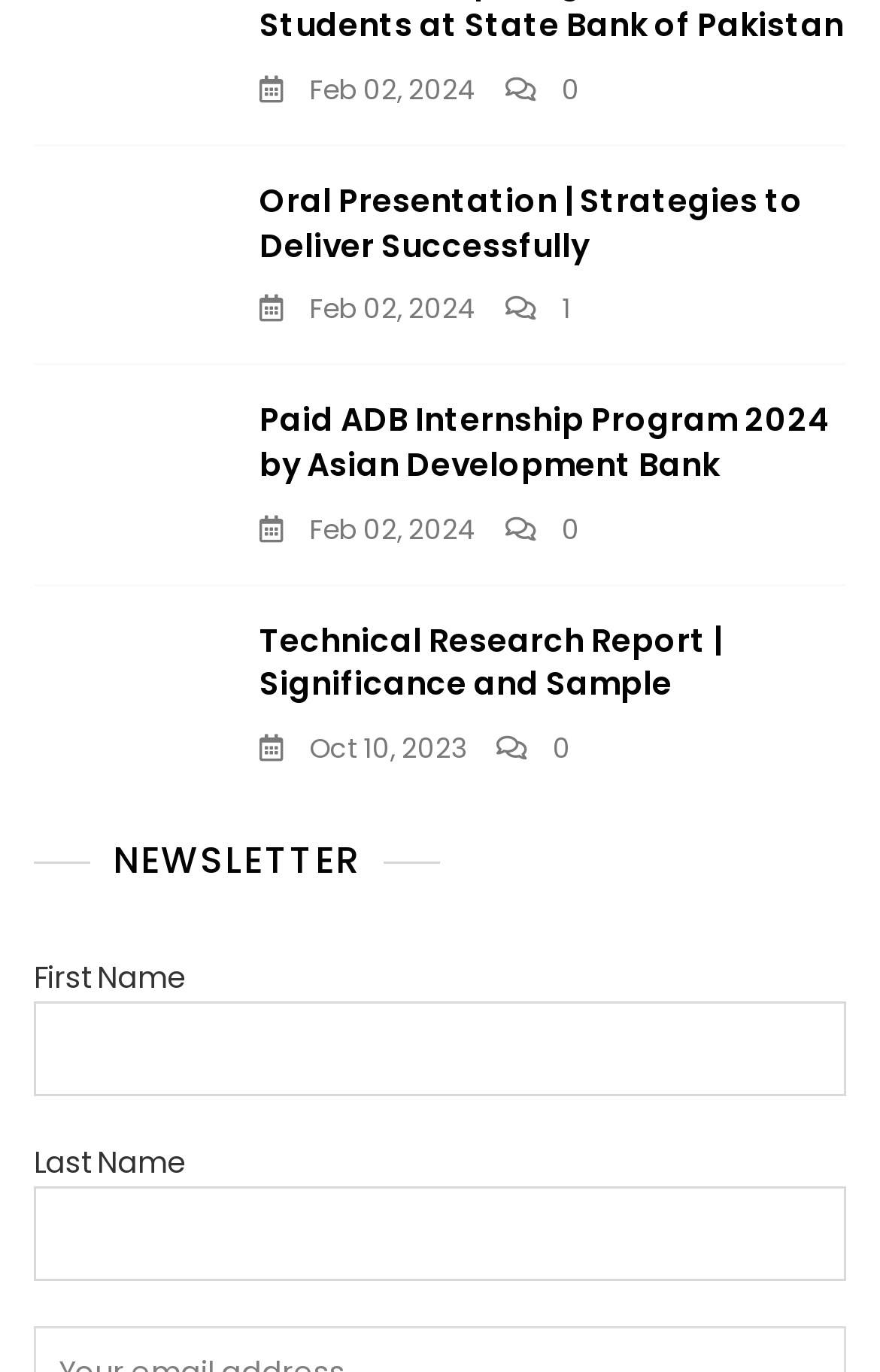Please provide the bounding box coordinates for the element that needs to be clicked to perform the instruction: "go to December 2023". The coordinates must consist of four float numbers between 0 and 1, formatted as [left, top, right, bottom].

None